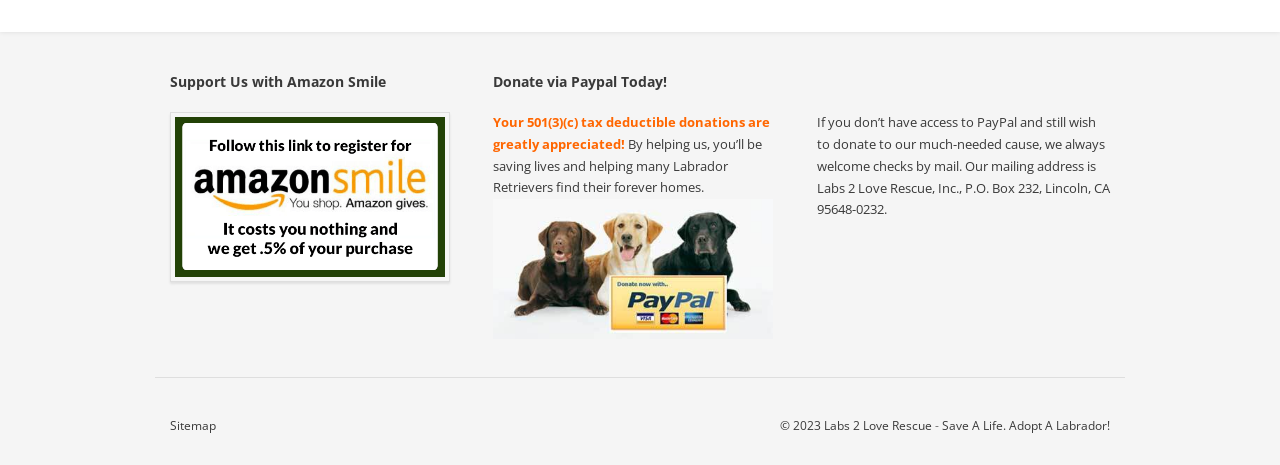What is the purpose of the organization?
Refer to the image and give a detailed answer to the query.

I inferred the purpose of the organization by reading the text 'By helping us, you’ll be saving lives and helping many Labrador Retrievers find their forever homes.' This suggests that the organization's purpose is to save Labrador Retrievers and help them find homes.